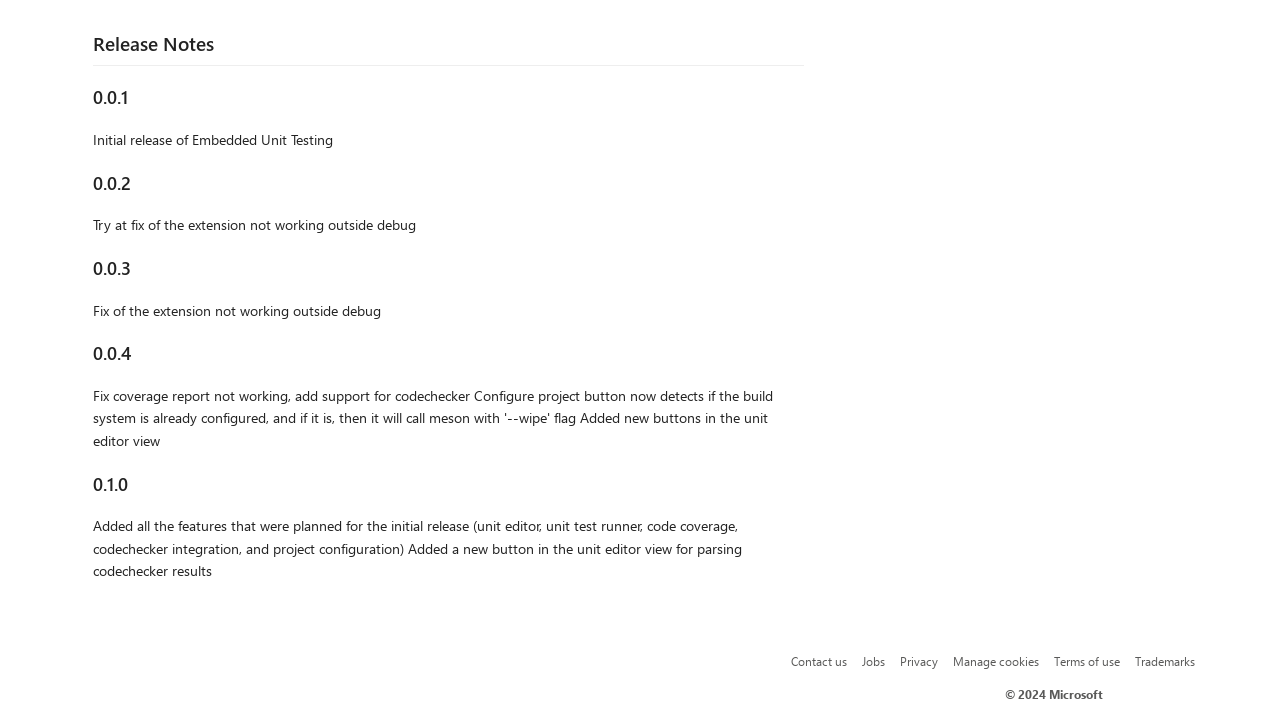What is the company name at the bottom of the page?
Use the image to answer the question with a single word or phrase.

Microsoft